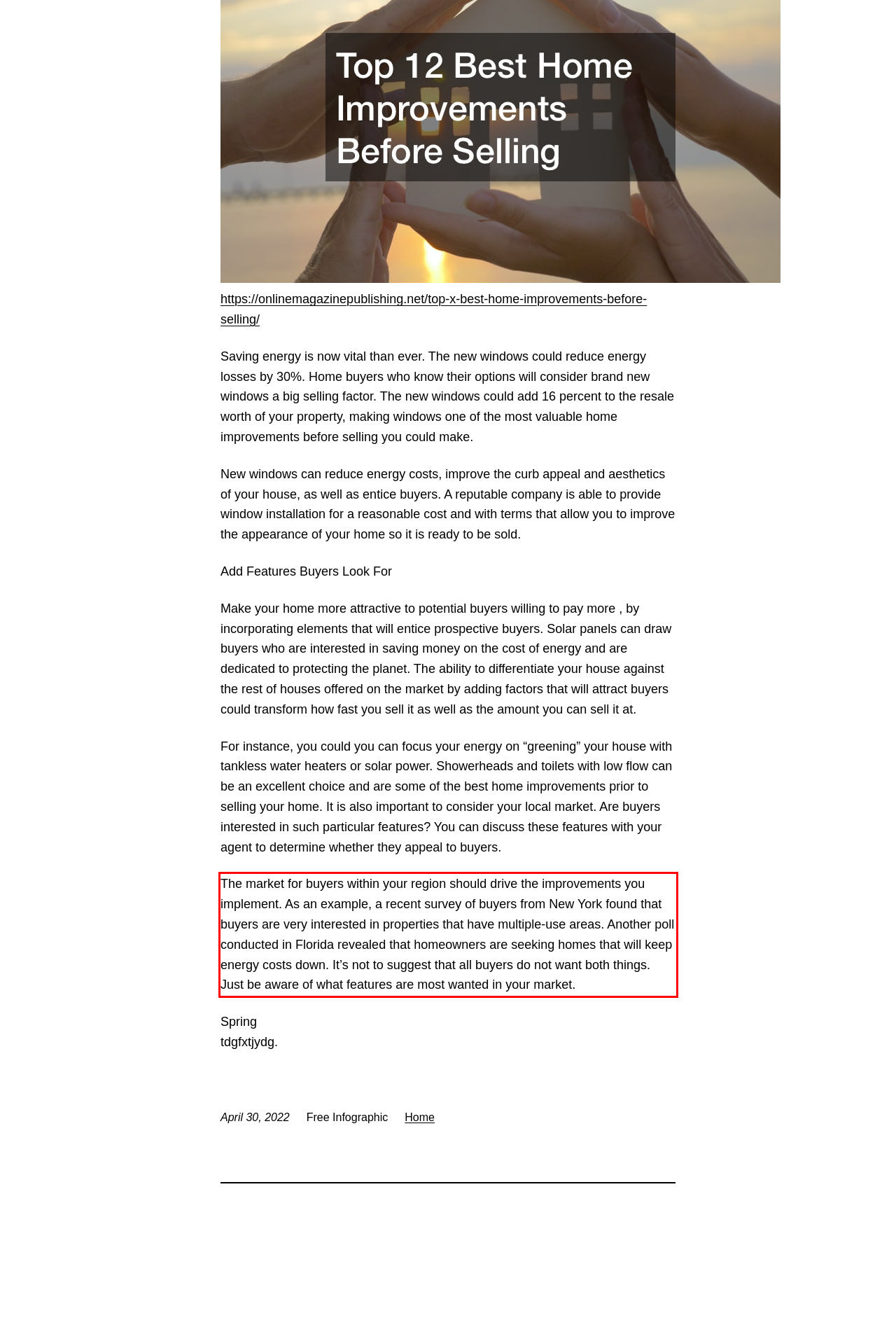Please extract the text content from the UI element enclosed by the red rectangle in the screenshot.

The market for buyers within your region should drive the improvements you implement. As an example, a recent survey of buyers from New York found that buyers are very interested in properties that have multiple-use areas. Another poll conducted in Florida revealed that homeowners are seeking homes that will keep energy costs down. It’s not to suggest that all buyers do not want both things. Just be aware of what features are most wanted in your market.